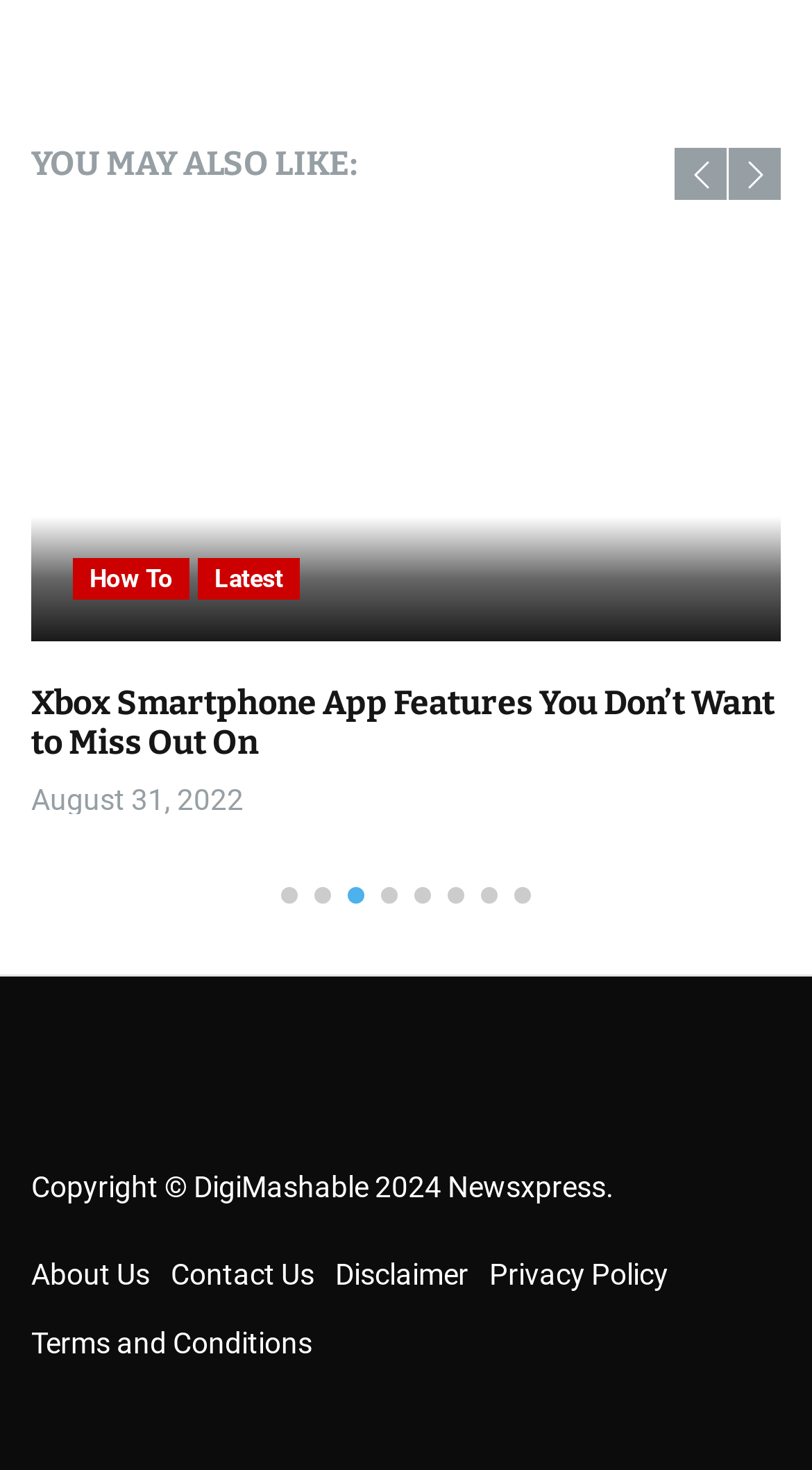Identify the bounding box coordinates of the region that needs to be clicked to carry out this instruction: "Check latest news". Provide these coordinates as four float numbers ranging from 0 to 1, i.e., [left, top, right, bottom].

[0.244, 0.38, 0.369, 0.408]